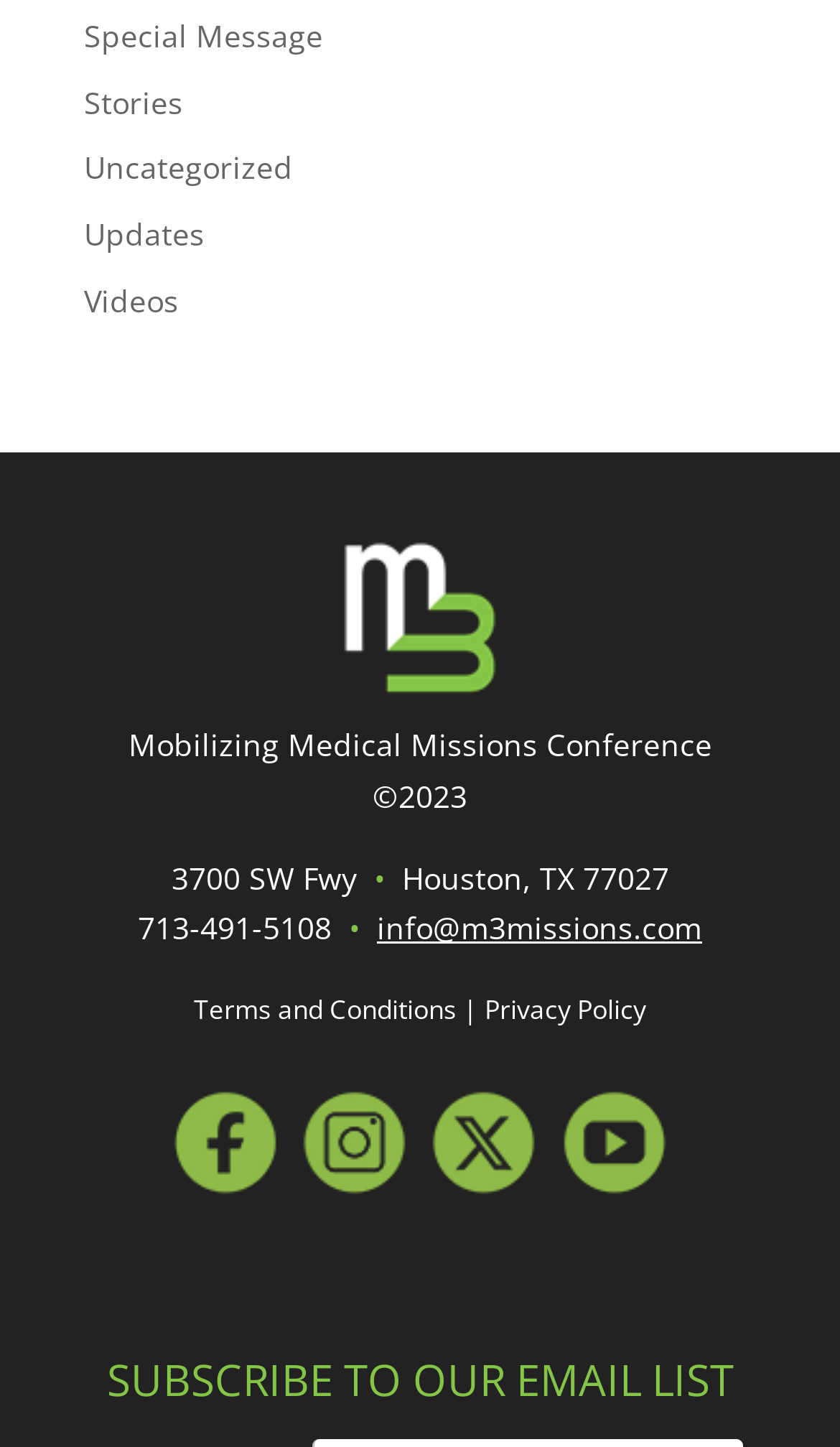What social media platforms are listed?
Please answer the question with a detailed and comprehensive explanation.

I found the answer by looking at the LayoutTableCell element with ID 580, which contains the text 'facebook instagram twitter youtube'. I also found the corresponding image links for each platform.